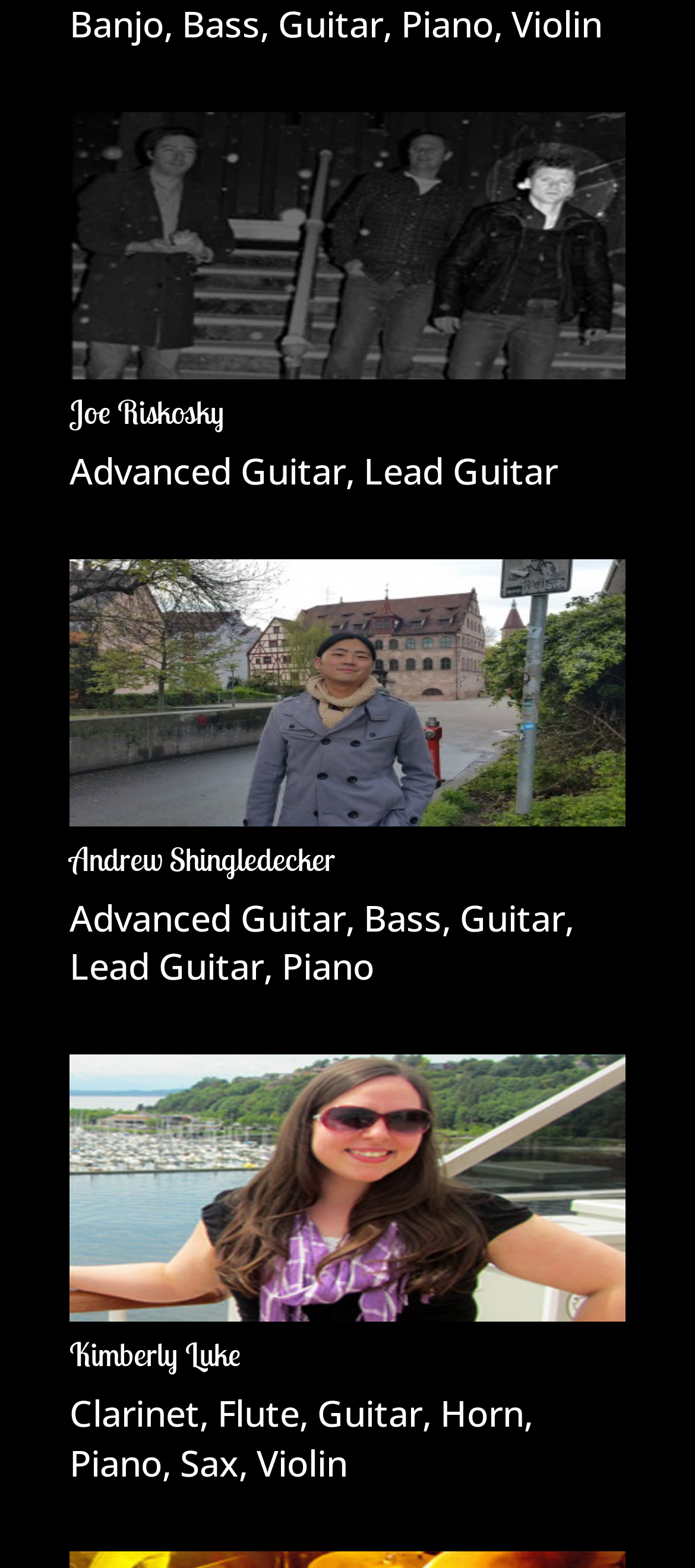Please mark the bounding box coordinates of the area that should be clicked to carry out the instruction: "Visit the GeneratePress website".

None